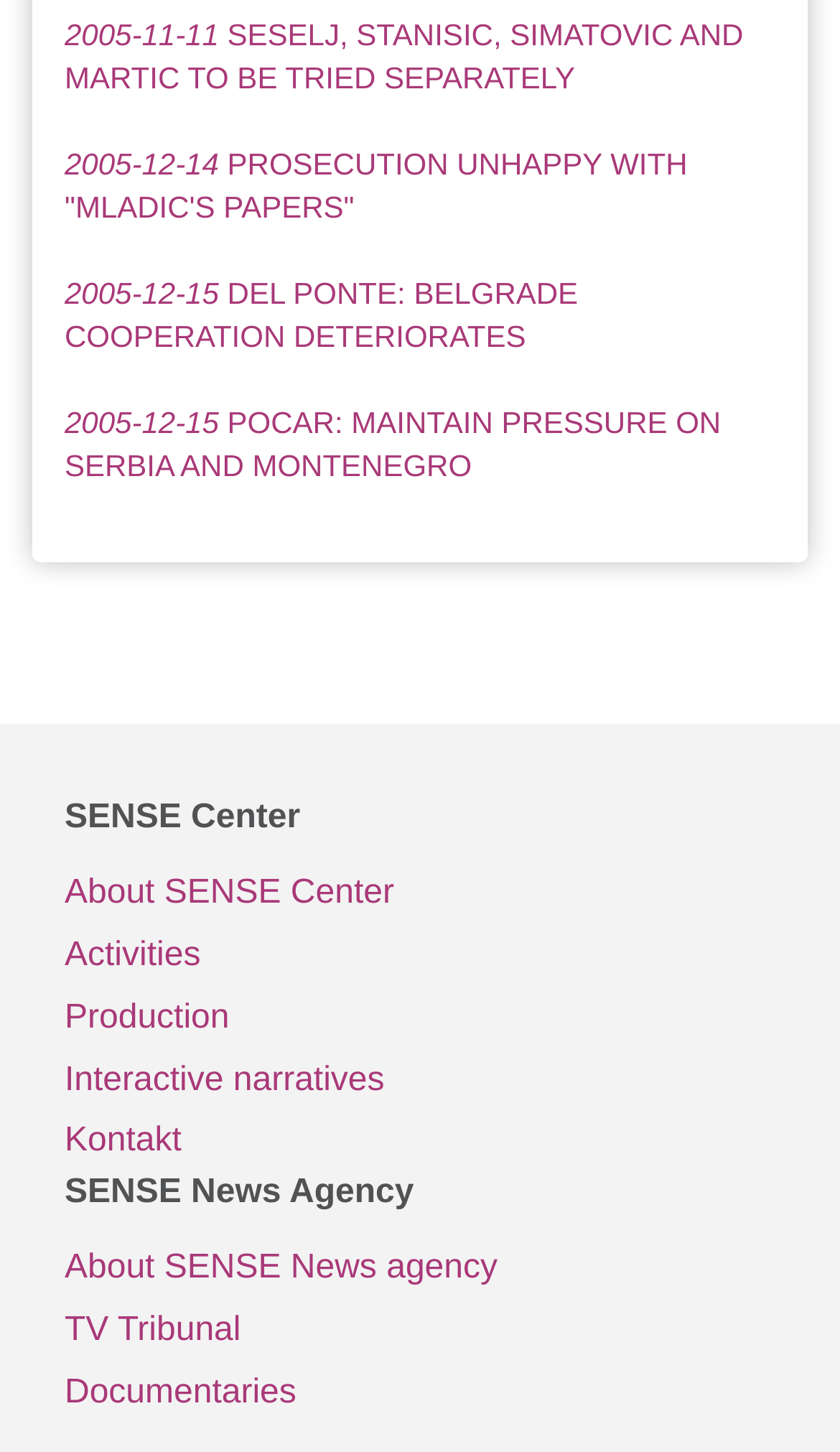Give a one-word or short phrase answer to the question: 
How many links are under 'SENSE Center'?

5